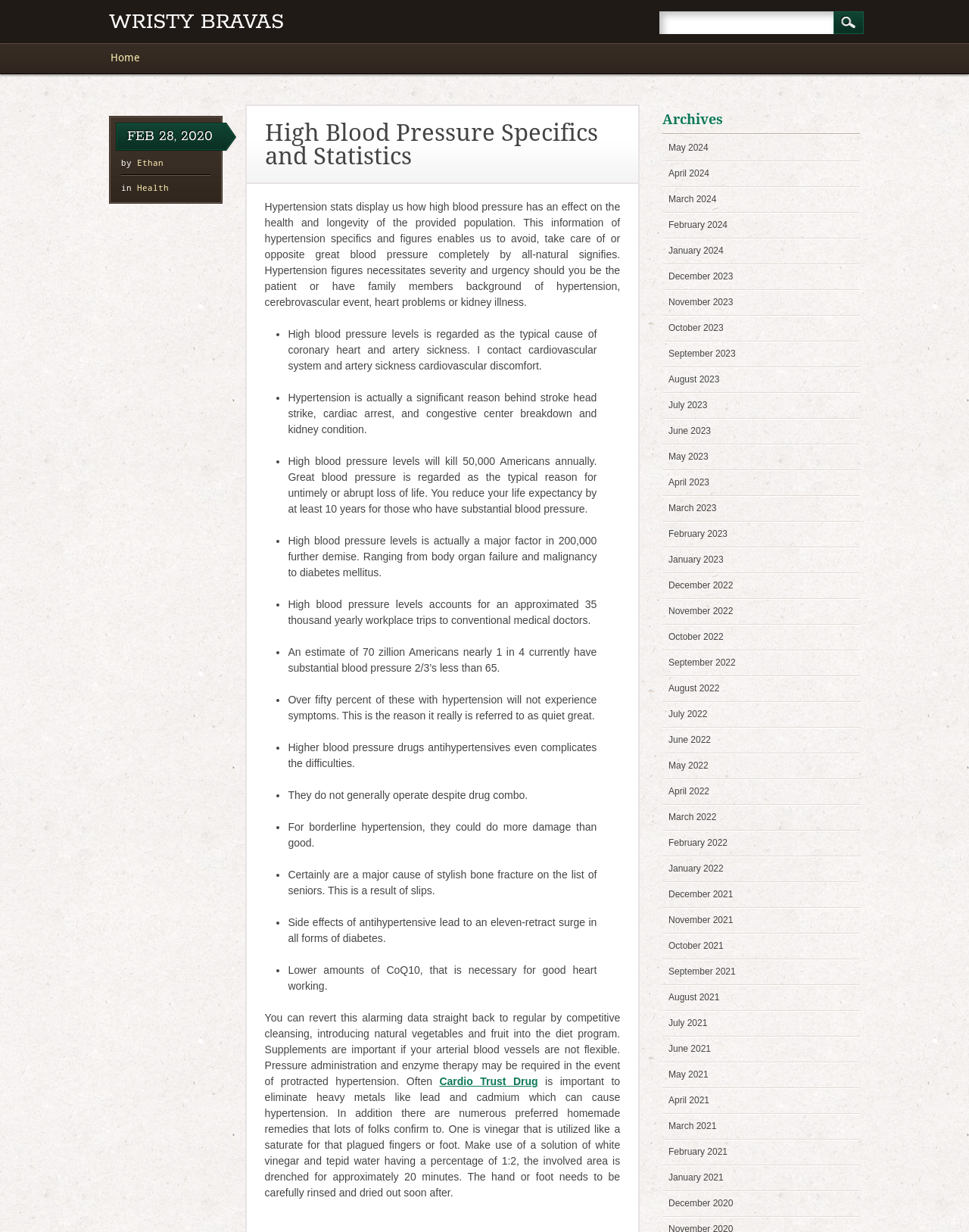What is the effect of high blood pressure on the health?
Answer the question with as much detail as you can, using the image as a reference.

According to the webpage, high blood pressure can lead to various health problems, including coronary heart and artery disease, stroke, cardiac arrest, congestive heart failure, kidney disease, and many others, as listed in the bullet points.